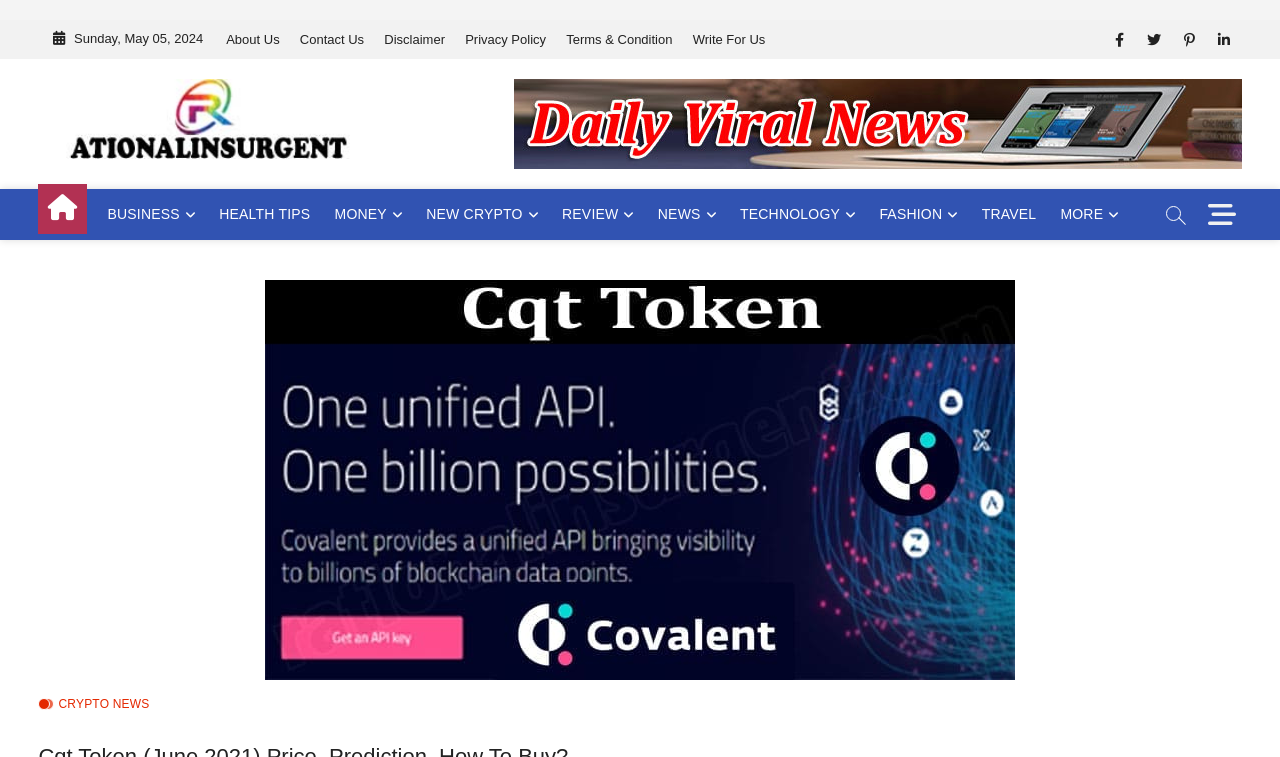Please identify the bounding box coordinates of the clickable element to fulfill the following instruction: "Open Menu". The coordinates should be four float numbers between 0 and 1, i.e., [left, top, right, bottom].

[0.939, 0.25, 0.97, 0.32]